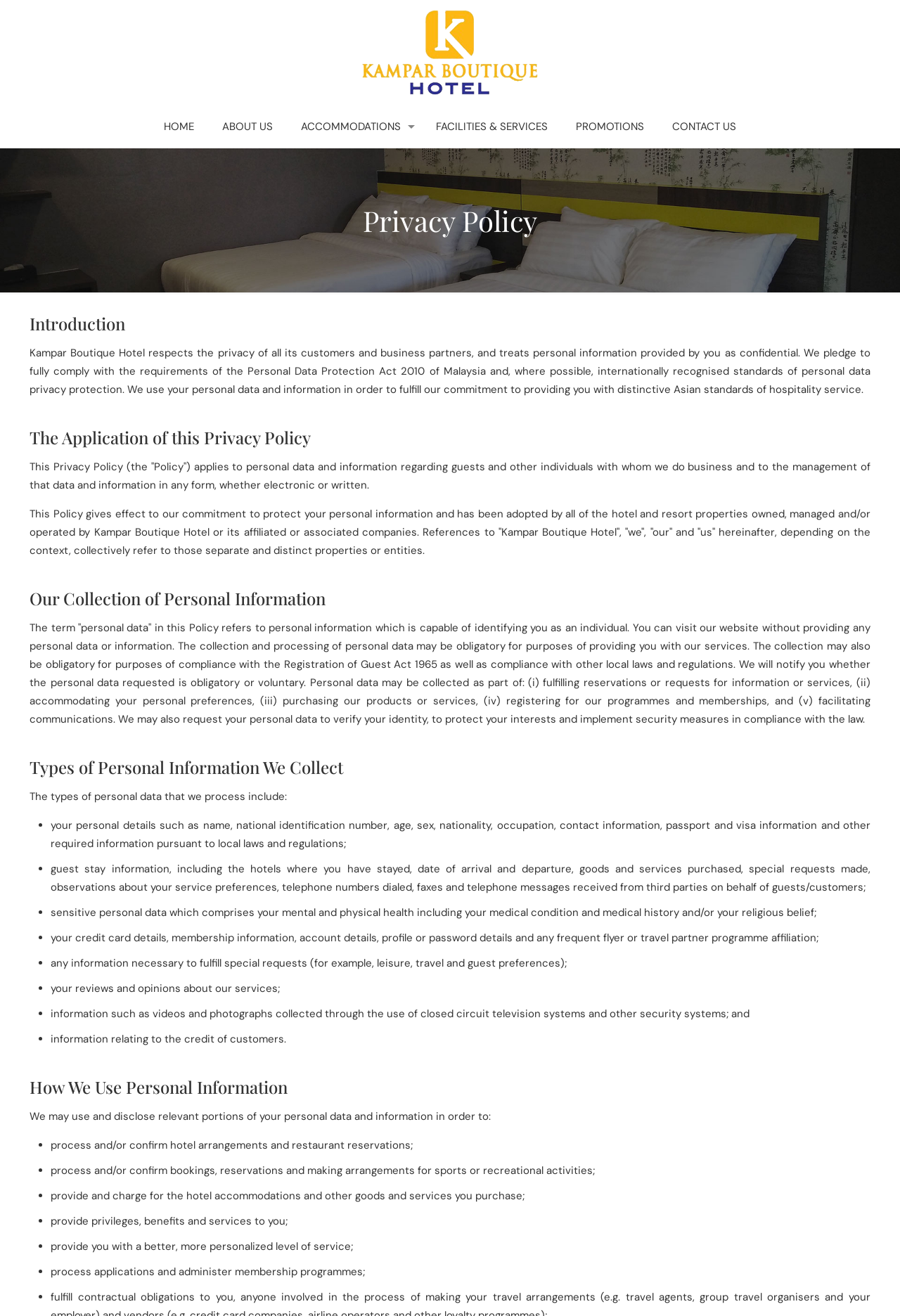Generate a comprehensive description of the contents of the webpage.

The webpage is about the privacy policy of Kampar Boutique Hotel. At the top, there is a navigation menu with links to different sections of the hotel's website, including "HOME", "ABOUT US", "ACCOMMODATIONS", "FACILITIES & SERVICES", "PROMOTIONS", and "CONTACT US". 

Below the navigation menu, there is a heading "Privacy Policy" followed by an introduction to the hotel's commitment to protecting personal information. The introduction is followed by a section titled "The Application of this Privacy Policy", which explains that the policy applies to personal data and information regarding guests and other individuals with whom the hotel does business.

The next section, "Our Collection of Personal Information", explains that the hotel collects personal data and information in order to provide services, accommodate personal preferences, and facilitate communications. This section is followed by "Types of Personal Information We Collect", which lists the types of personal data that the hotel processes, including personal details, guest stay information, sensitive personal data, credit card details, and reviews and opinions about the hotel's services.

The final section, "How We Use Personal Information", explains how the hotel uses and discloses personal data and information, including processing and confirming hotel arrangements and restaurant reservations, providing privileges and services, and processing applications and administering membership programs.